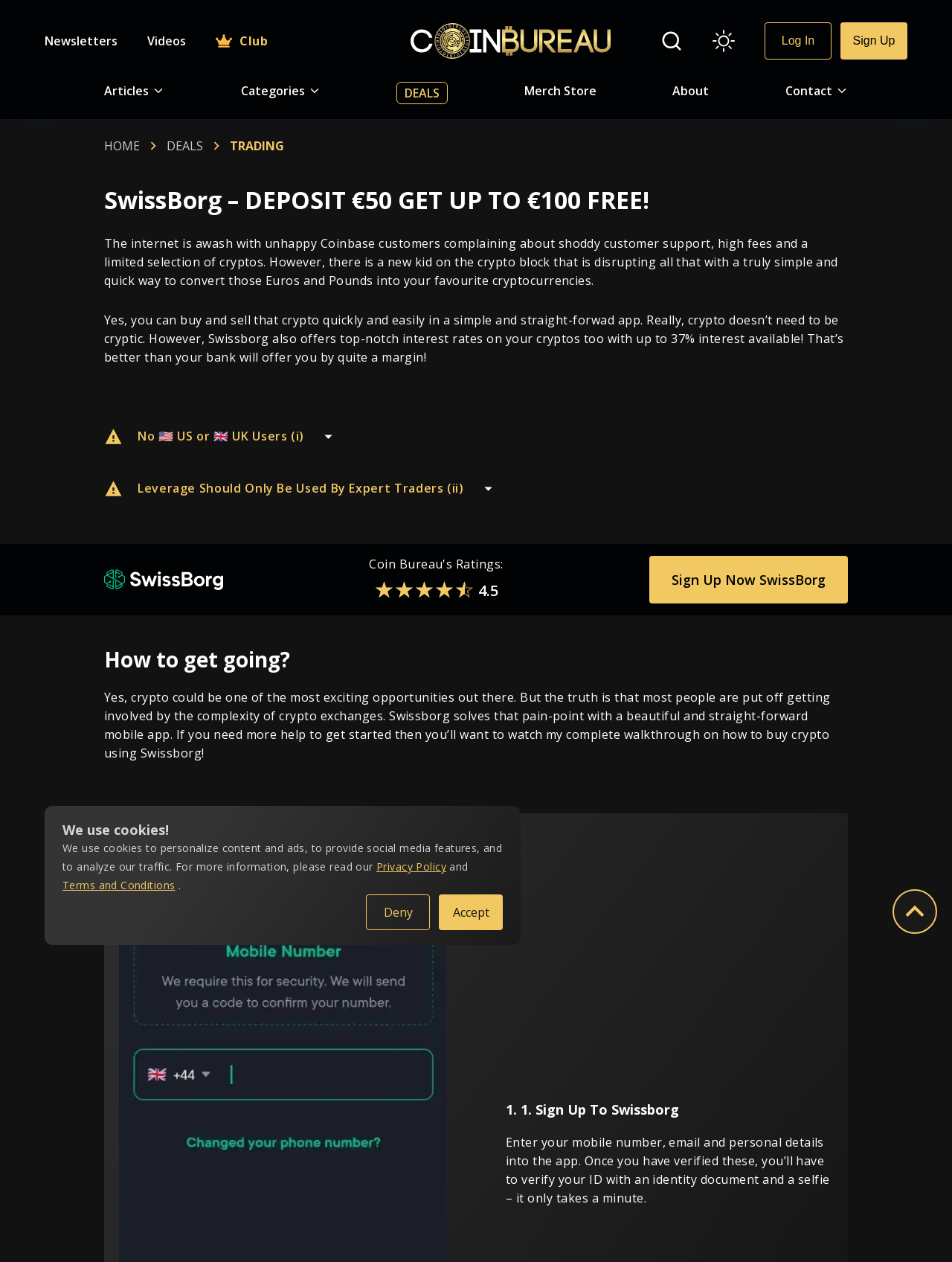What is the rating of SwissBorg?
Answer the question in as much detail as possible.

The rating of SwissBorg is 4.5, which is mentioned in the static text '4.5'.